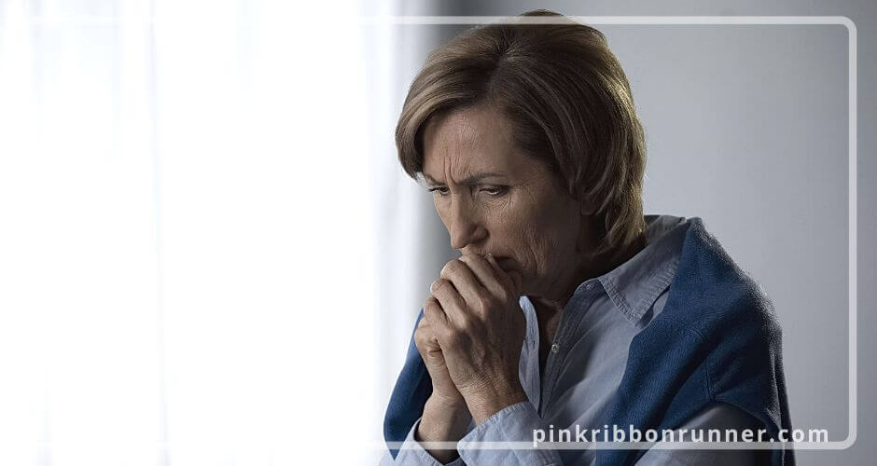What is the lighting in the background?
Based on the image, provide a one-word or brief-phrase response.

Bright and diffused